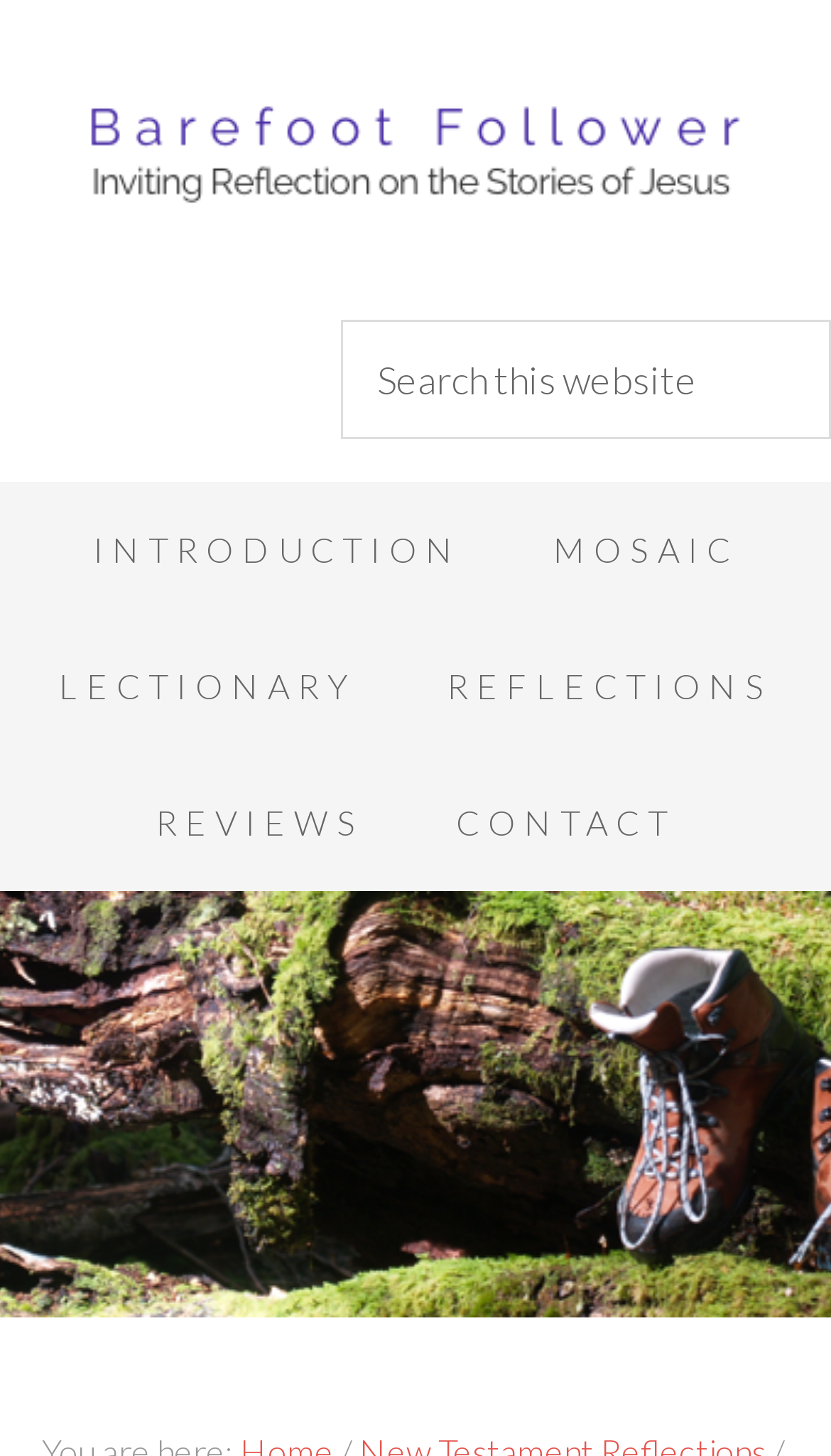Determine the bounding box coordinates for the HTML element described here: "name="s" placeholder="Search this website"".

[0.41, 0.22, 1.0, 0.302]